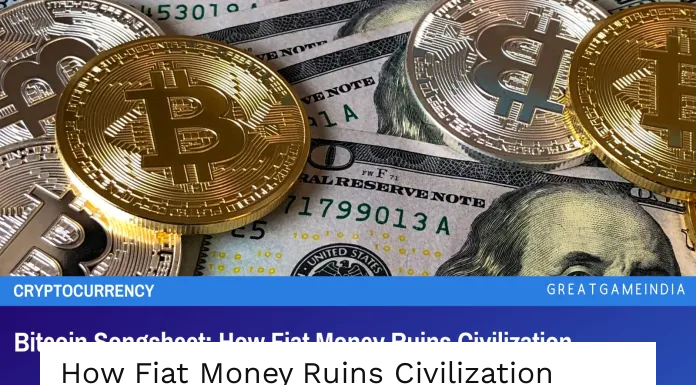Provide a brief response to the question below using one word or phrase:
What is the color of the Bitcoin coins in the image?

Golden